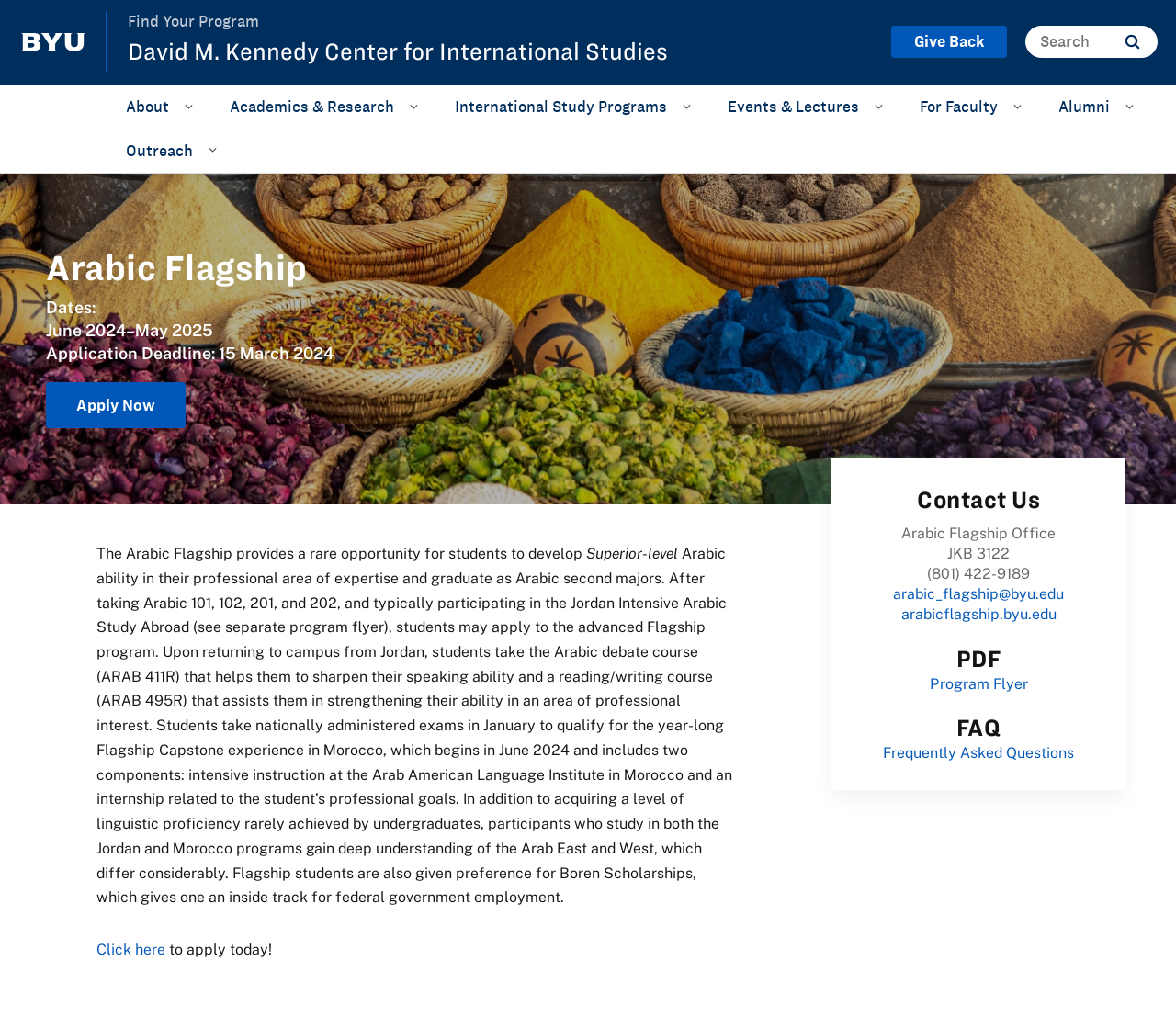Give an in-depth explanation of the webpage layout and content.

The webpage is about the Arabic Flagship program at Brigham Young University (BYU). At the top left corner, there is a link to skip to the main content, followed by a BYU logo and a link to the home page. On the top right corner, there are links to "Find Your Program", "David M. Kennedy Center for International Studies", and "Give Back". A search bar is located at the top right corner, accompanied by a search button.

Below the top navigation bar, there are several sections with dropdown menus, including "About", "Academics & Research", "International Study Programs", "Events & Lectures", "For Faculty", "Alumni", and "Outreach". Each section has a button to open the sub-navigation menu.

The main content of the webpage is about the Arabic Flagship program, which provides students with the opportunity to develop superior-level Arabic ability in their professional area of expertise. The program includes a year-long Flagship Capstone experience in Morocco, which begins in June 2024. The webpage also mentions the application deadline, which is March 15, 2024.

There is a paragraph of text that describes the program in detail, including the courses and experiences that students will have. The text also mentions the benefits of the program, such as gaining a deep understanding of the Arab East and West, and being given preference for Boren Scholarships.

At the bottom of the webpage, there is a section titled "Contact Us", which includes the Arabic Flagship Office's address, phone number, and email. There are also links to the program's website and a PDF program flyer. Additionally, there is a section titled "FAQ" with a link to frequently asked questions.

Throughout the webpage, there are several images, including the BYU logo, icons for the dropdown menus, and a small icon next to the search button.